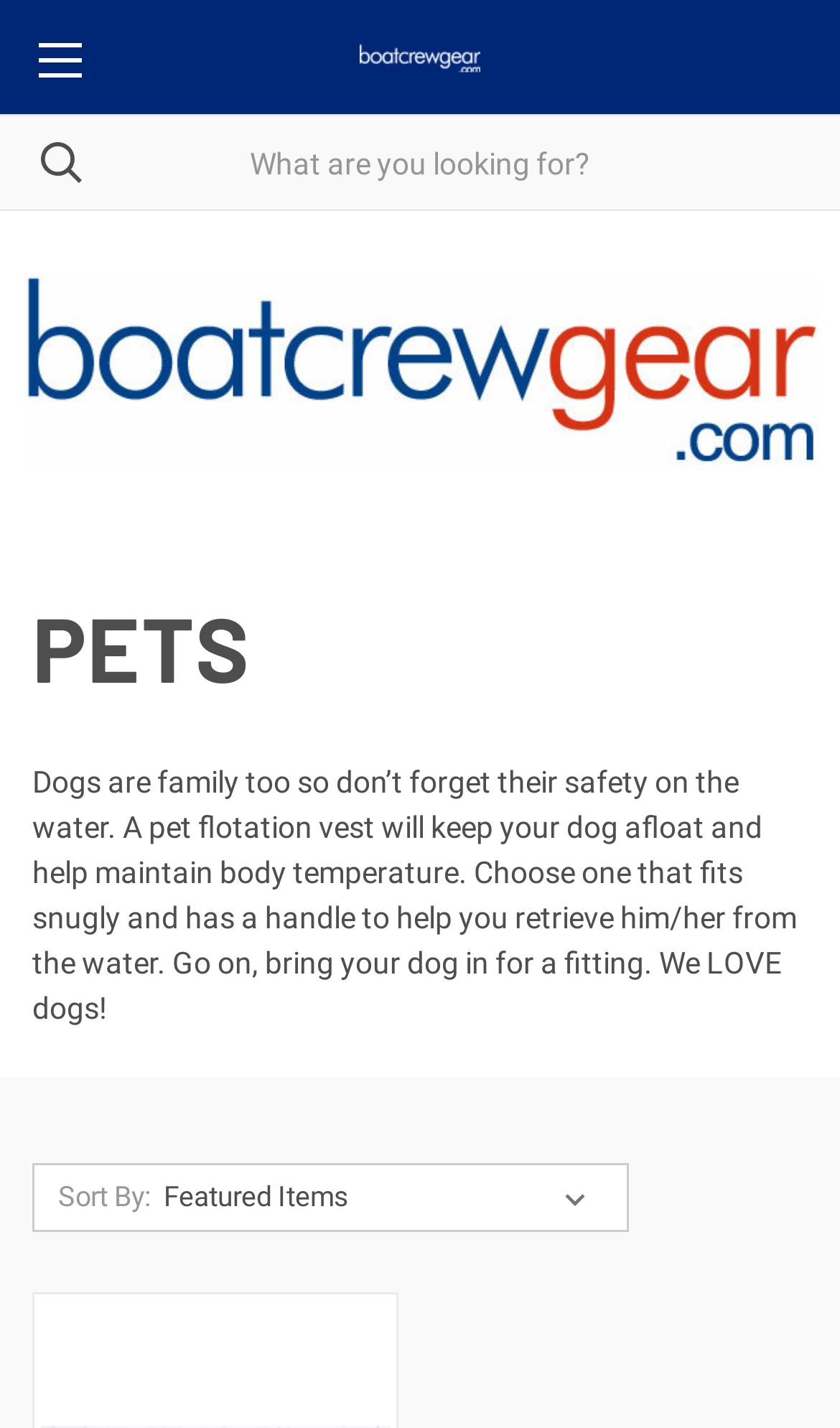What is the purpose of the 'bring your dog in' link?
Could you give a comprehensive explanation in response to this question?

The text 'bring your dog in for a fitting' suggests that the link is intended to allow customers to bring their dogs in for a fitting, likely to ensure a proper fit for the pet flotation vest.